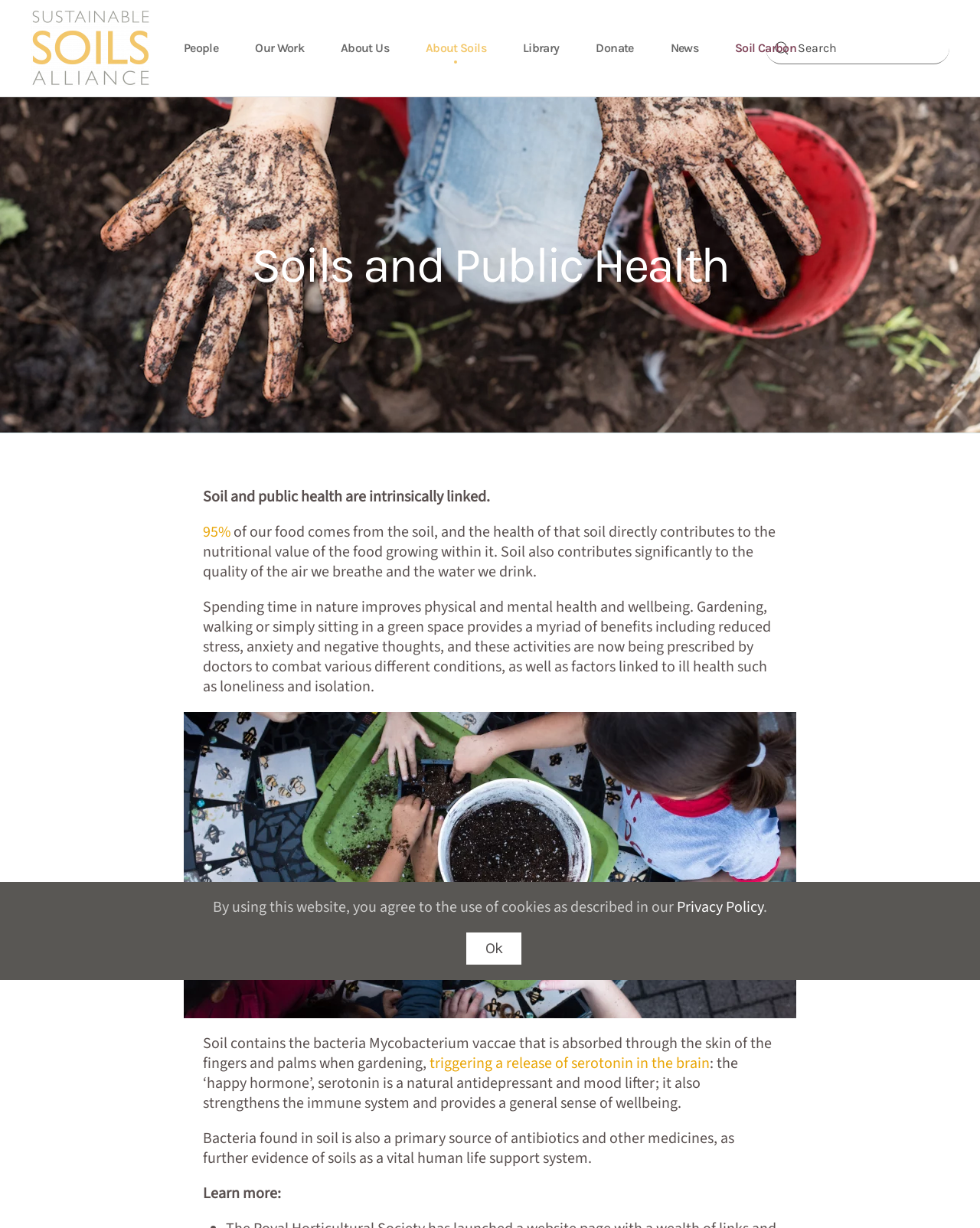Provide a brief response in the form of a single word or phrase:
What is the purpose of the 'Donate' button?

To donate